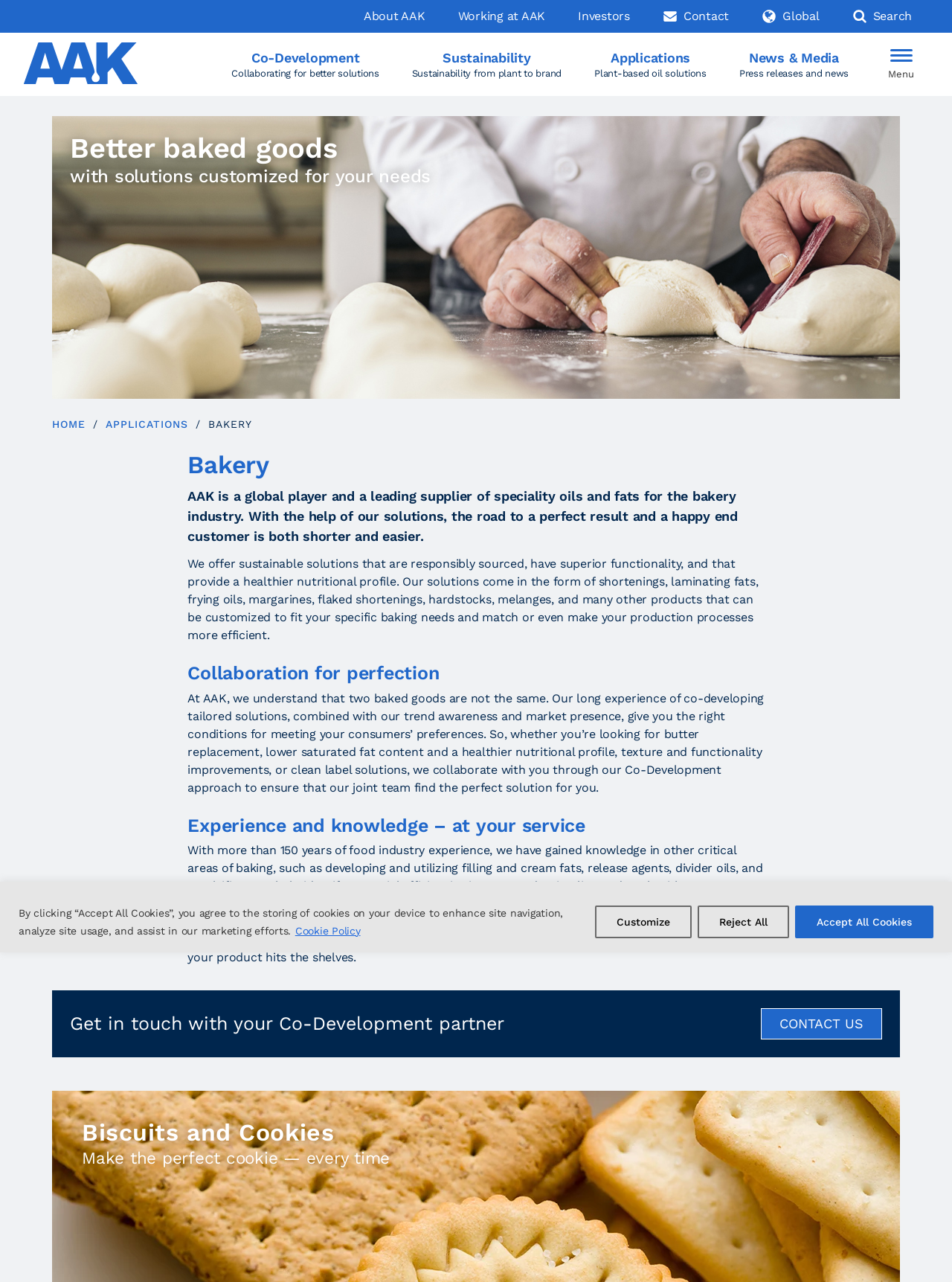What type of products does AAK offer?
Based on the visual content, answer with a single word or a brief phrase.

Shortenings, laminating fats, frying oils